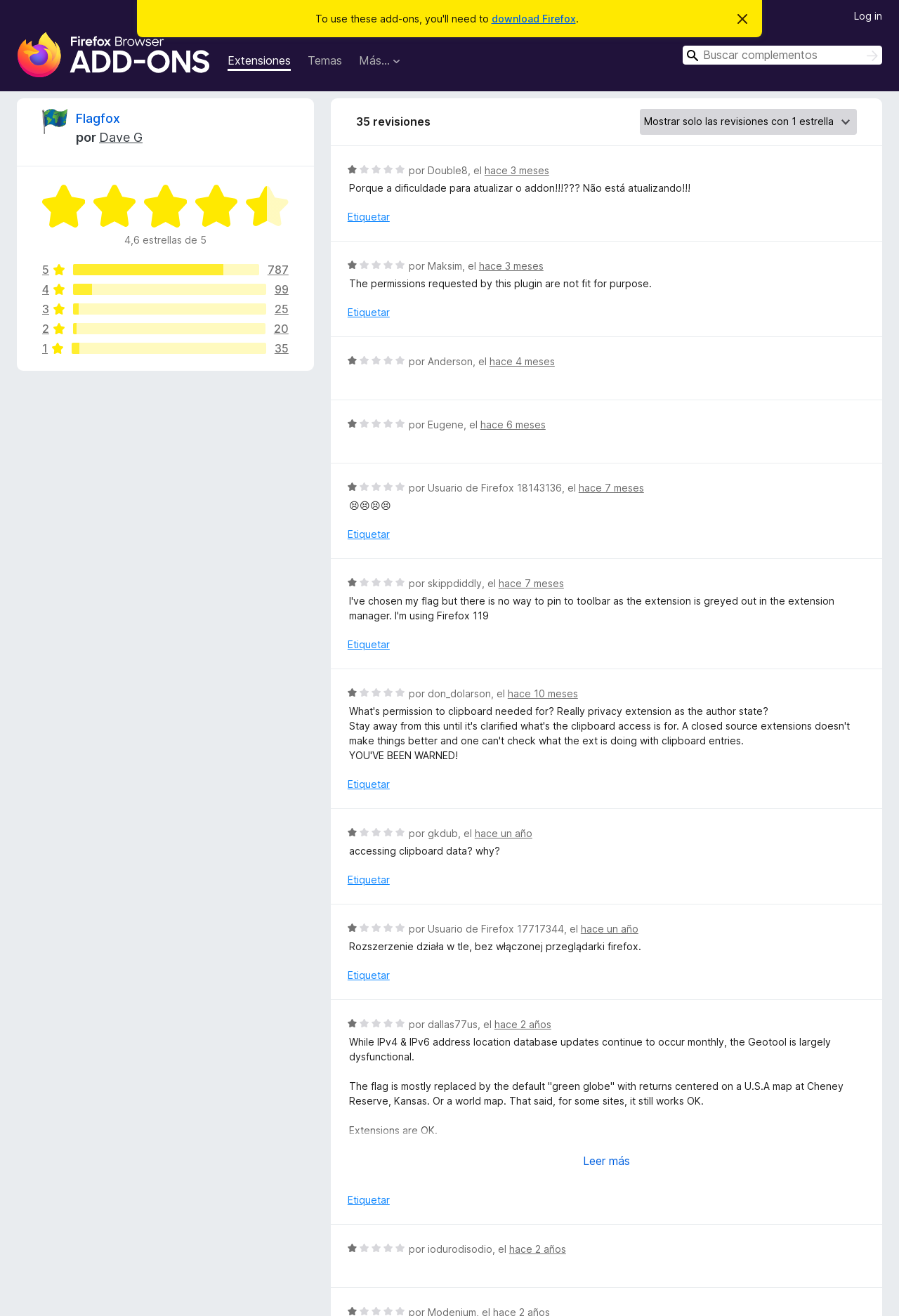Provide a short, one-word or phrase answer to the question below:
What is the search bar used for?

To search for extensions